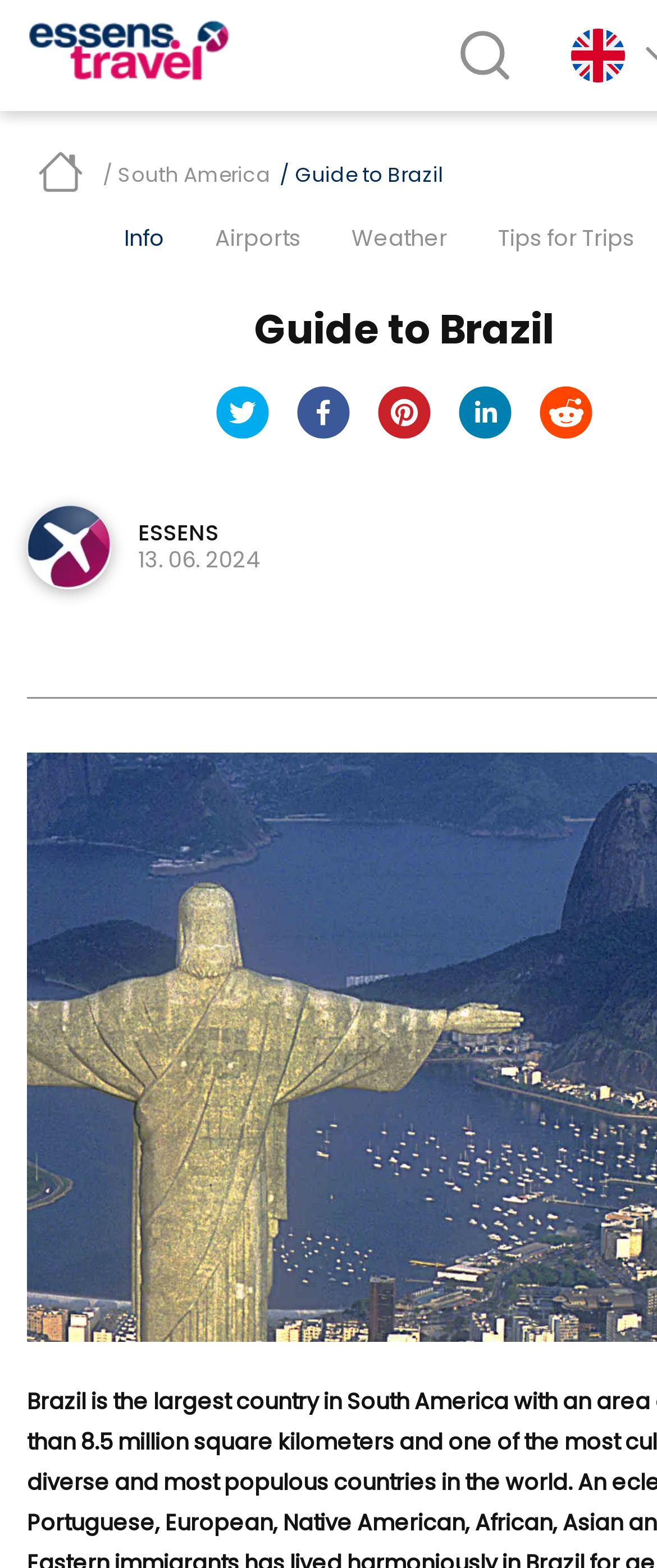Generate a comprehensive description of the webpage.

The webpage is a blog for Essens Travel, featuring a logo at the top left corner. Below the logo, there is a horizontal navigation menu with several links, including "South America", "Guide to Brazil", "Info", "Airports", "Weather", and "Tips for Trips". The "Tips for Trips" link is the longest and spans almost the entire width of the page.

On the right side of the navigation menu, there is a small image. Below the navigation menu, there is a heading that reads "Guide to Brazil". Underneath the heading, there are four social media buttons, including Twitter, Facebook, Pinterest, and LinkedIn, each with its corresponding icon. These buttons are aligned horizontally and take up about half of the page's width.

To the left of the social media buttons, there is a small image with the text "ESSENS". Below the social media buttons, there is a static text that reads "13. 06. 2024".